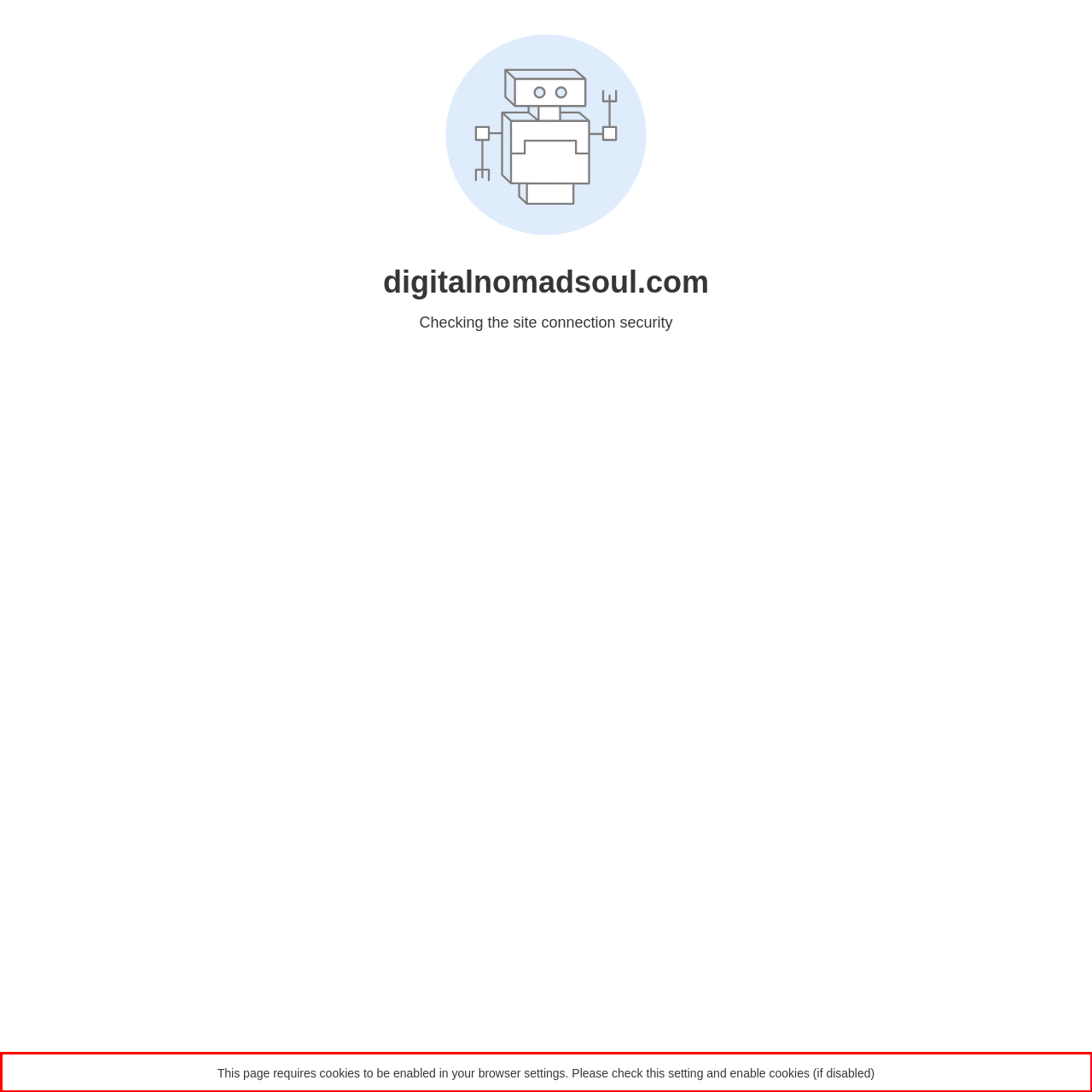Please perform OCR on the text within the red rectangle in the webpage screenshot and return the text content.

This page requires cookies to be enabled in your browser settings. Please check this setting and enable cookies (if disabled)